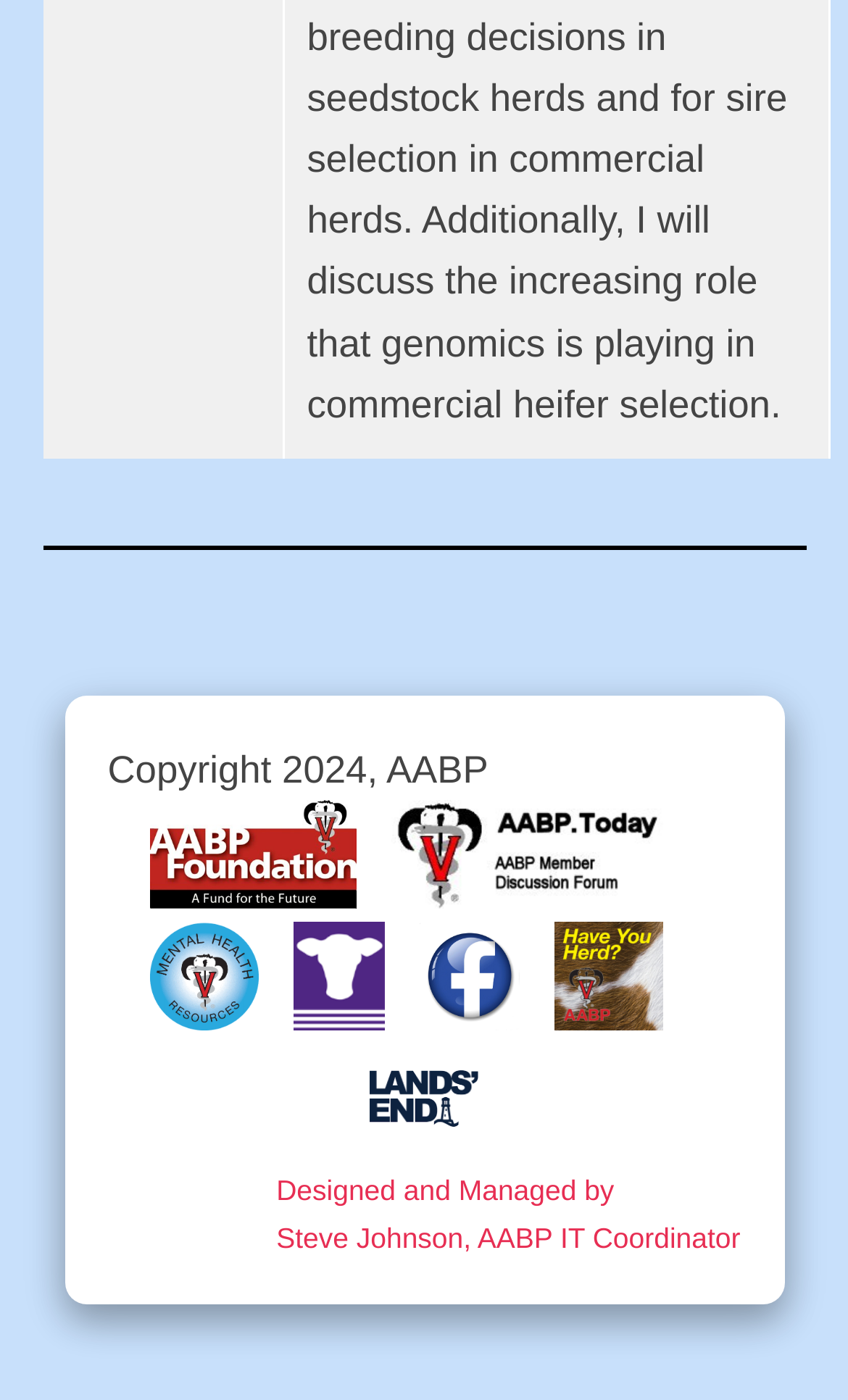How many images are there on the webpage?
Look at the image and answer the question using a single word or phrase.

8